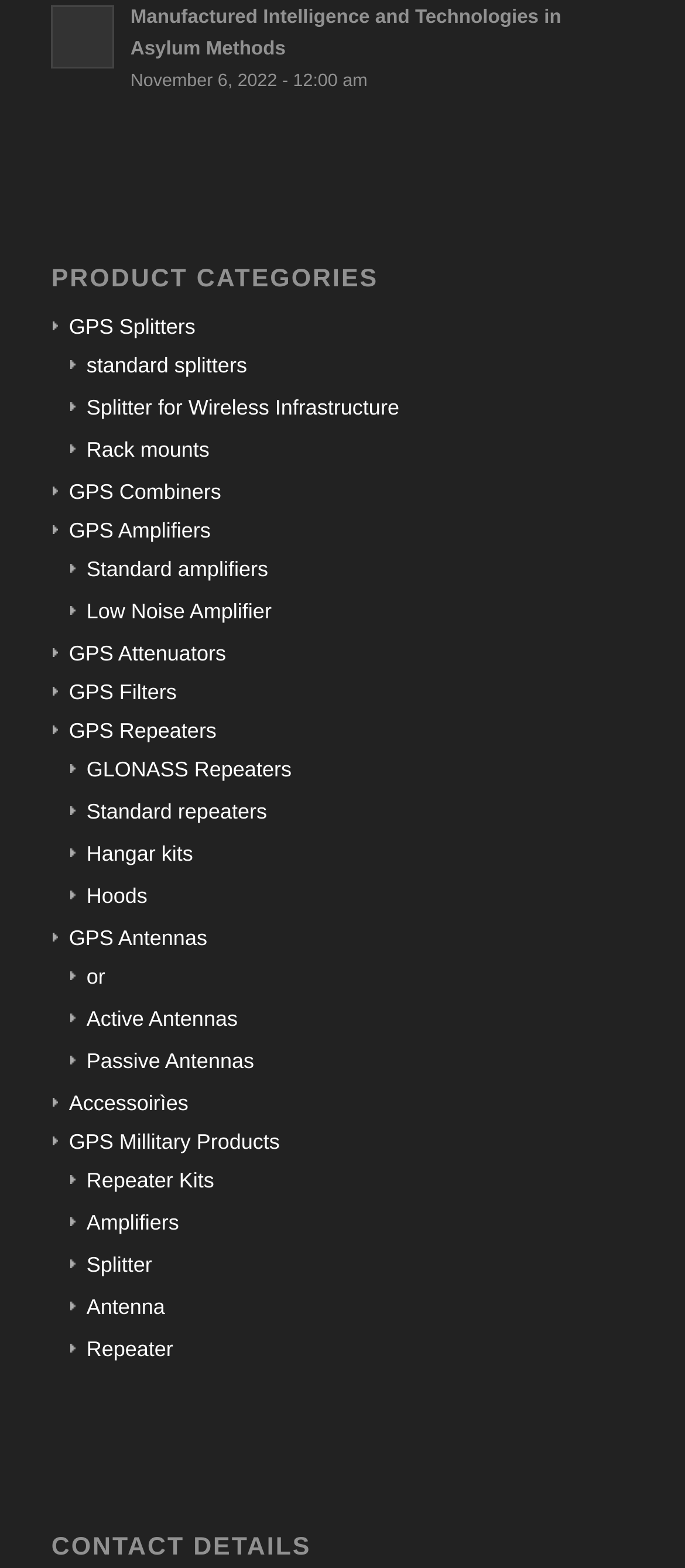What is the date of the latest article?
Utilize the information in the image to give a detailed answer to the question.

I found the date 'November 6, 2022 - 12:00 am' next to the link 'Manufactured Intelligence and Technologies in Asylum Methods', which suggests that it is the date of the latest article.